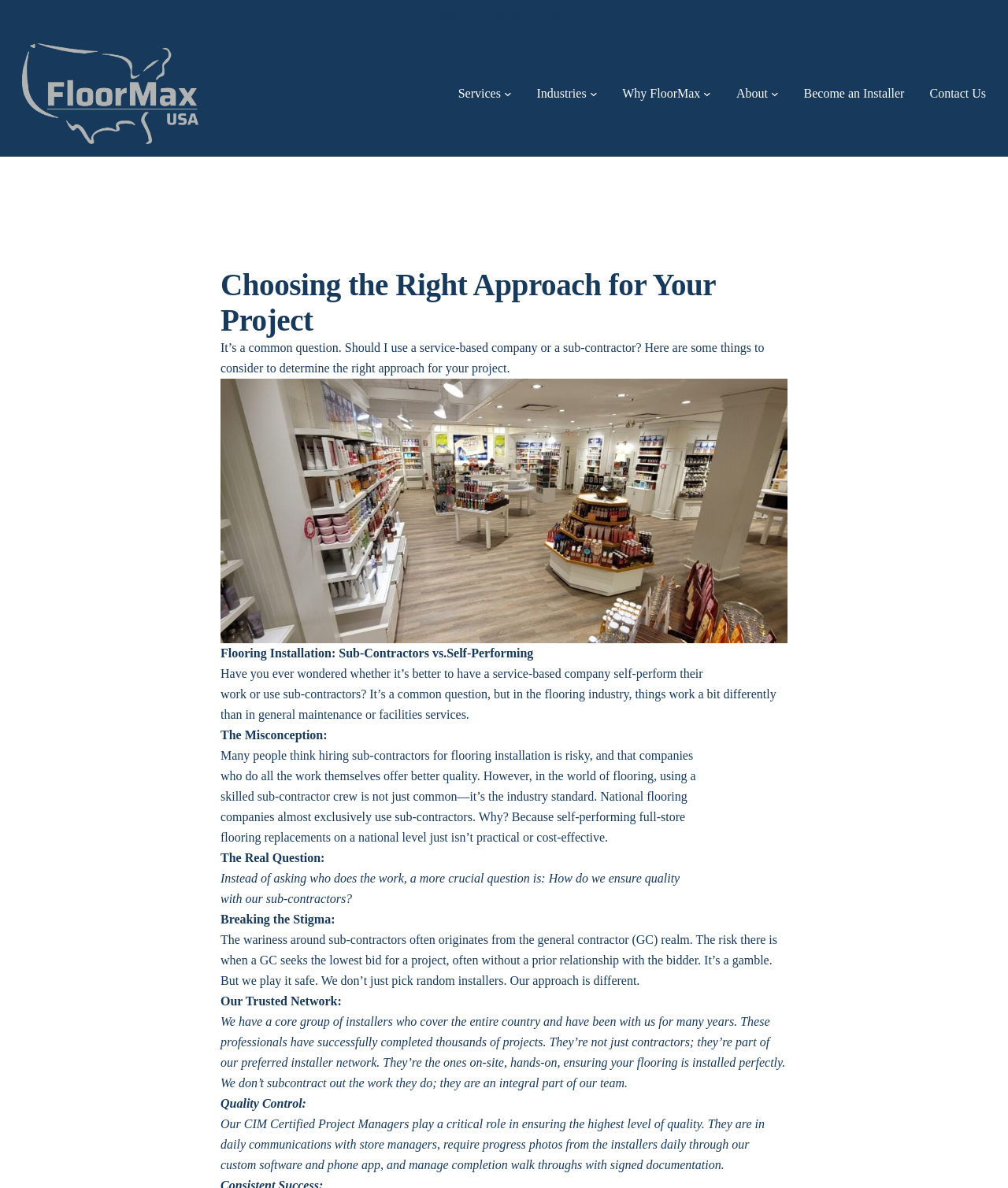Given the description of the UI element: "Contact Us", predict the bounding box coordinates in the form of [left, top, right, bottom], with each value being a float between 0 and 1.

[0.922, 0.07, 0.978, 0.087]